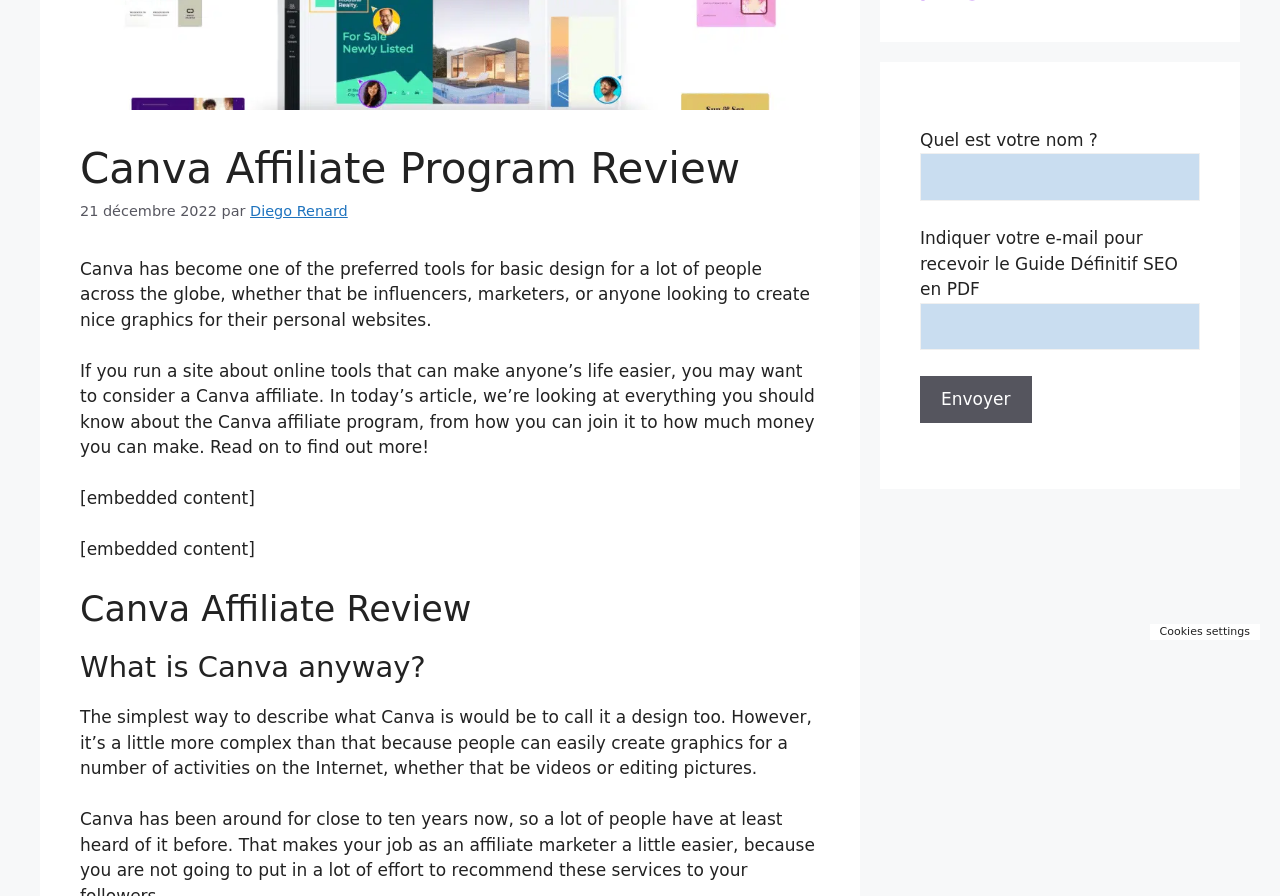Please determine the bounding box coordinates for the UI element described as: "Diego Renard".

[0.195, 0.227, 0.272, 0.245]